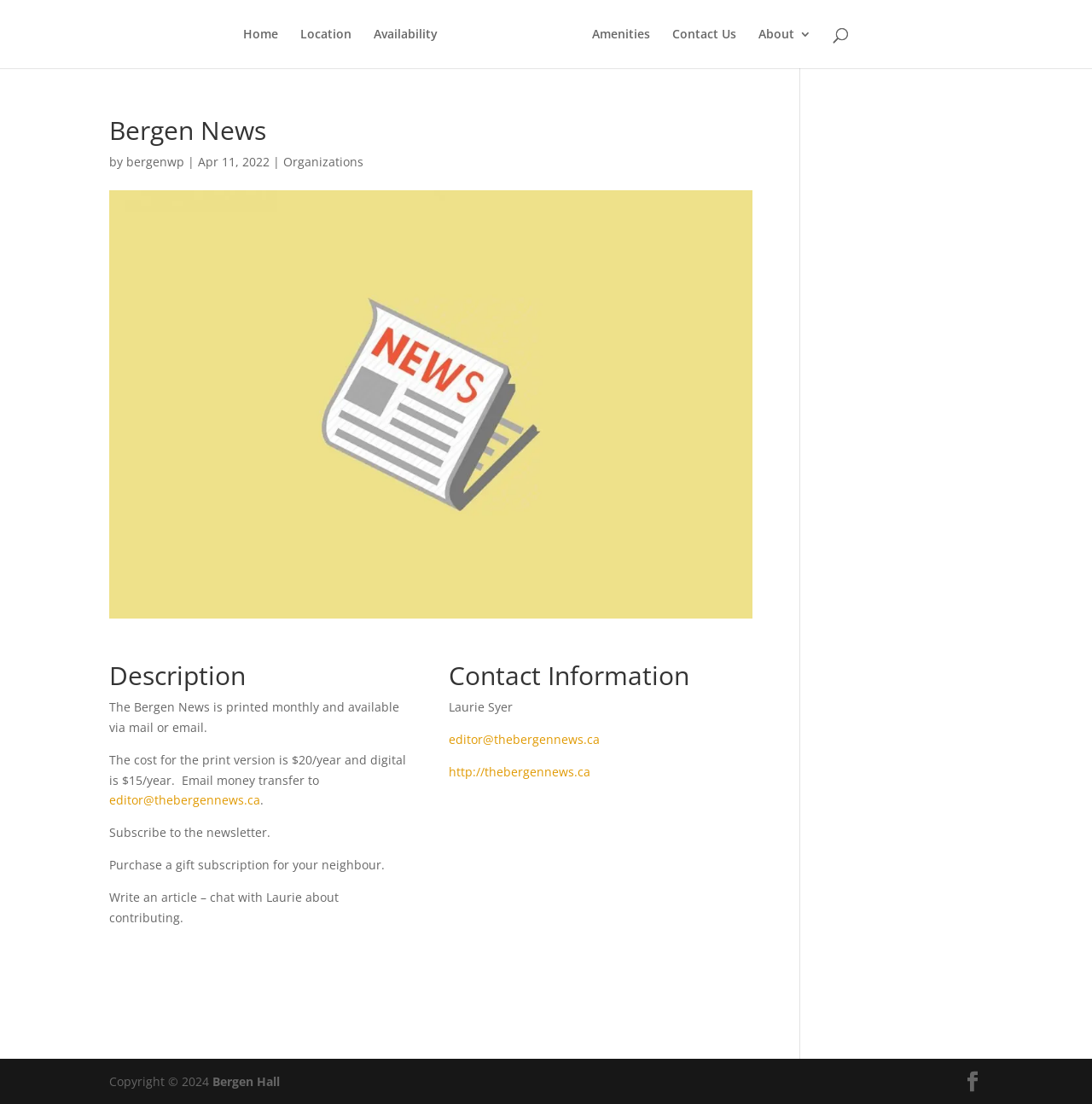Who is the contact person for the newsletter?
Analyze the image and deliver a detailed answer to the question.

The contact person for the newsletter can be found in the 'Contact Information' section, which lists 'Laurie Syer' as the contact person, along with their email address and website.